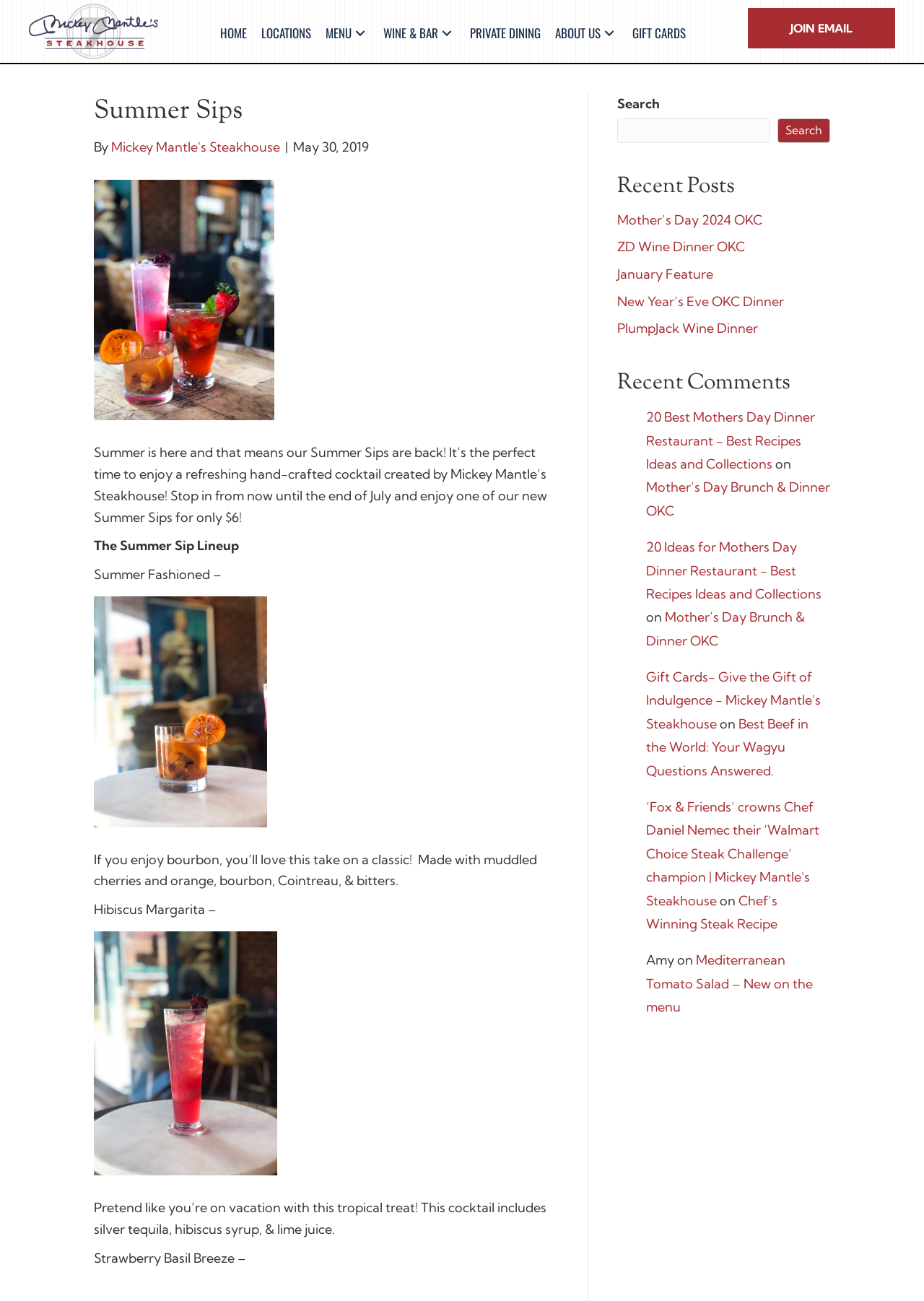What is the price of Summer Sips?
We need a detailed and meticulous answer to the question.

According to the webpage, the Summer Sips are available for only $6. This is mentioned in the introductory paragraph of the webpage.